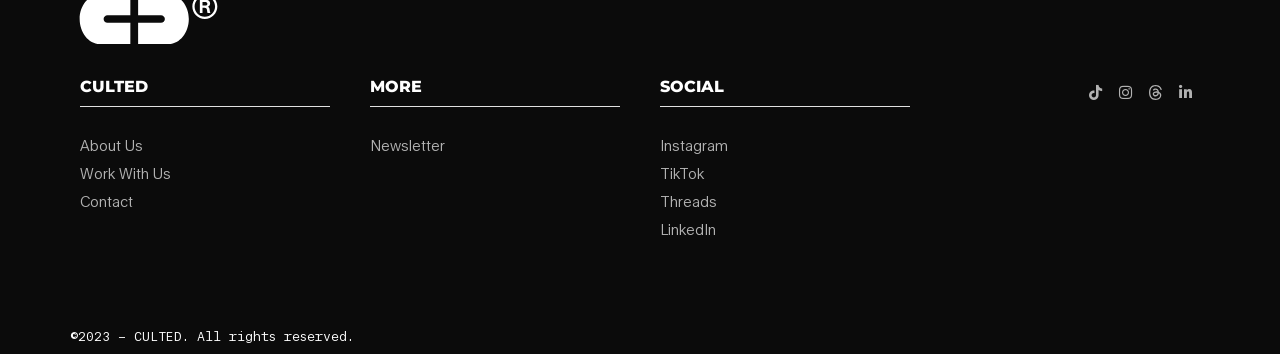Show the bounding box coordinates for the HTML element described as: "About Us".

[0.062, 0.388, 0.112, 0.436]